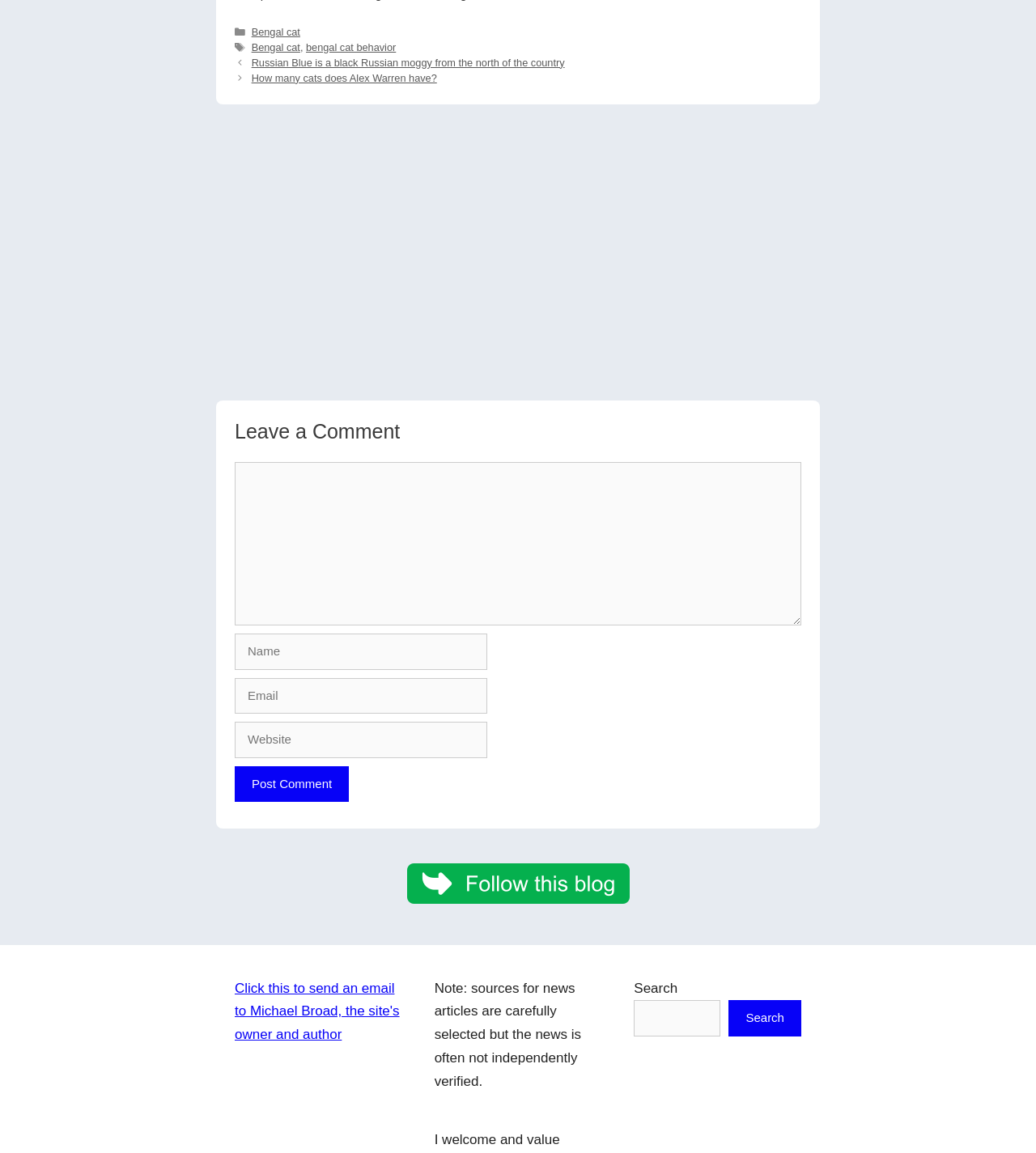Give the bounding box coordinates for this UI element: "Search". The coordinates should be four float numbers between 0 and 1, arranged as [left, top, right, bottom].

[0.703, 0.868, 0.773, 0.899]